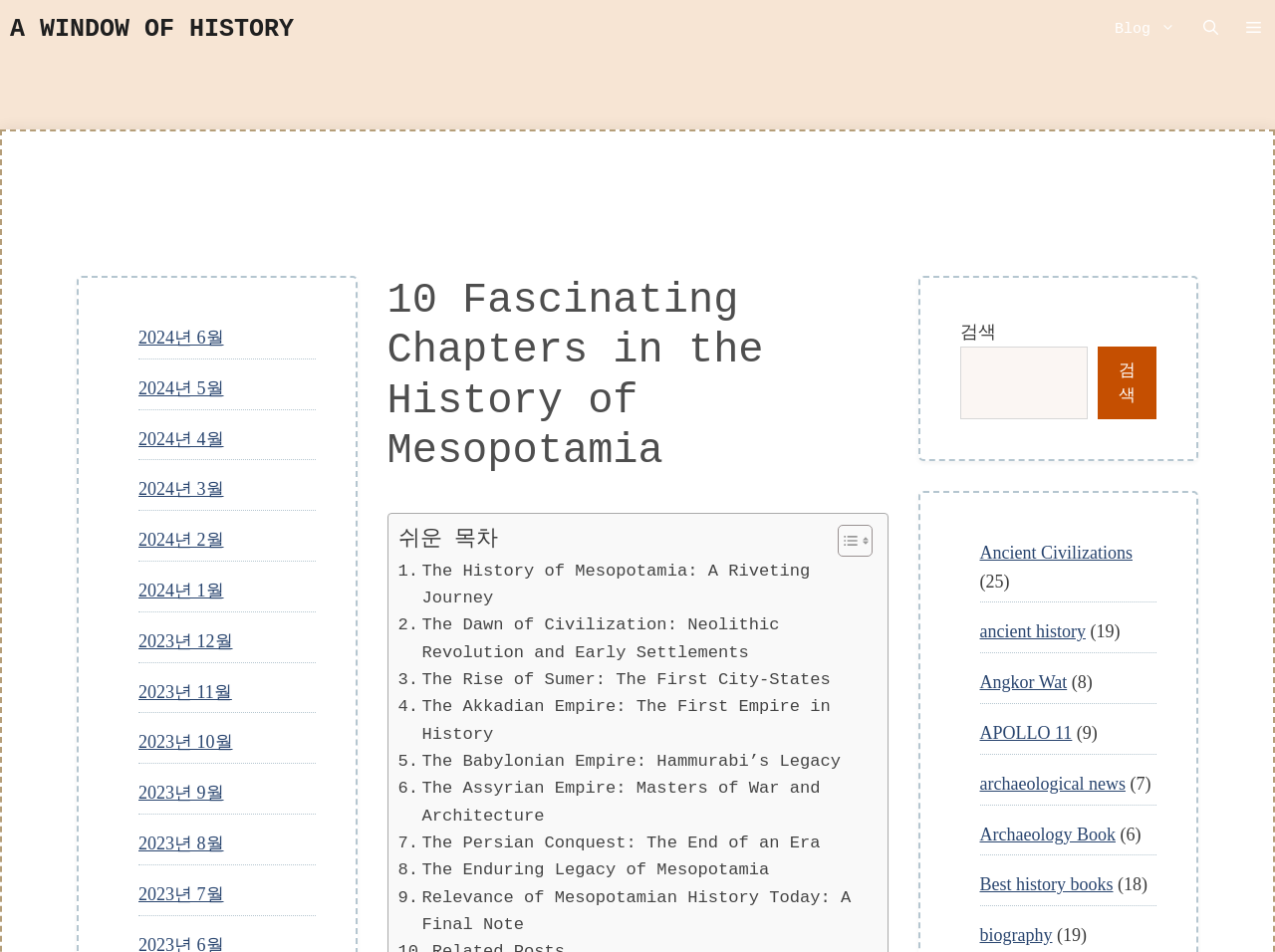Find the bounding box coordinates for the area that must be clicked to perform this action: "Open search".

[0.933, 0.0, 0.966, 0.063]